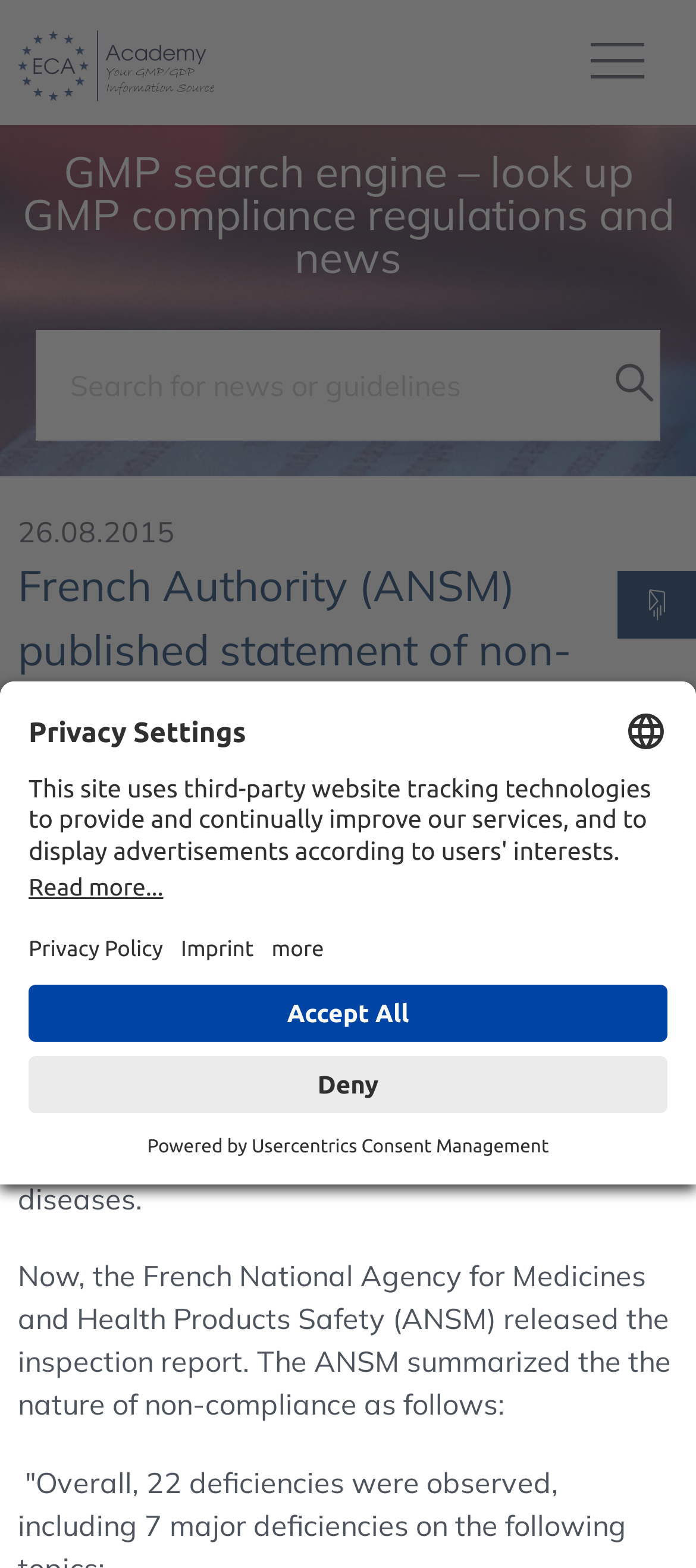What is the name of the academy mentioned on the webpage?
Make sure to answer the question with a detailed and comprehensive explanation.

The answer can be found in the link element which displays the text 'ECA Academy - ECA Academy'.